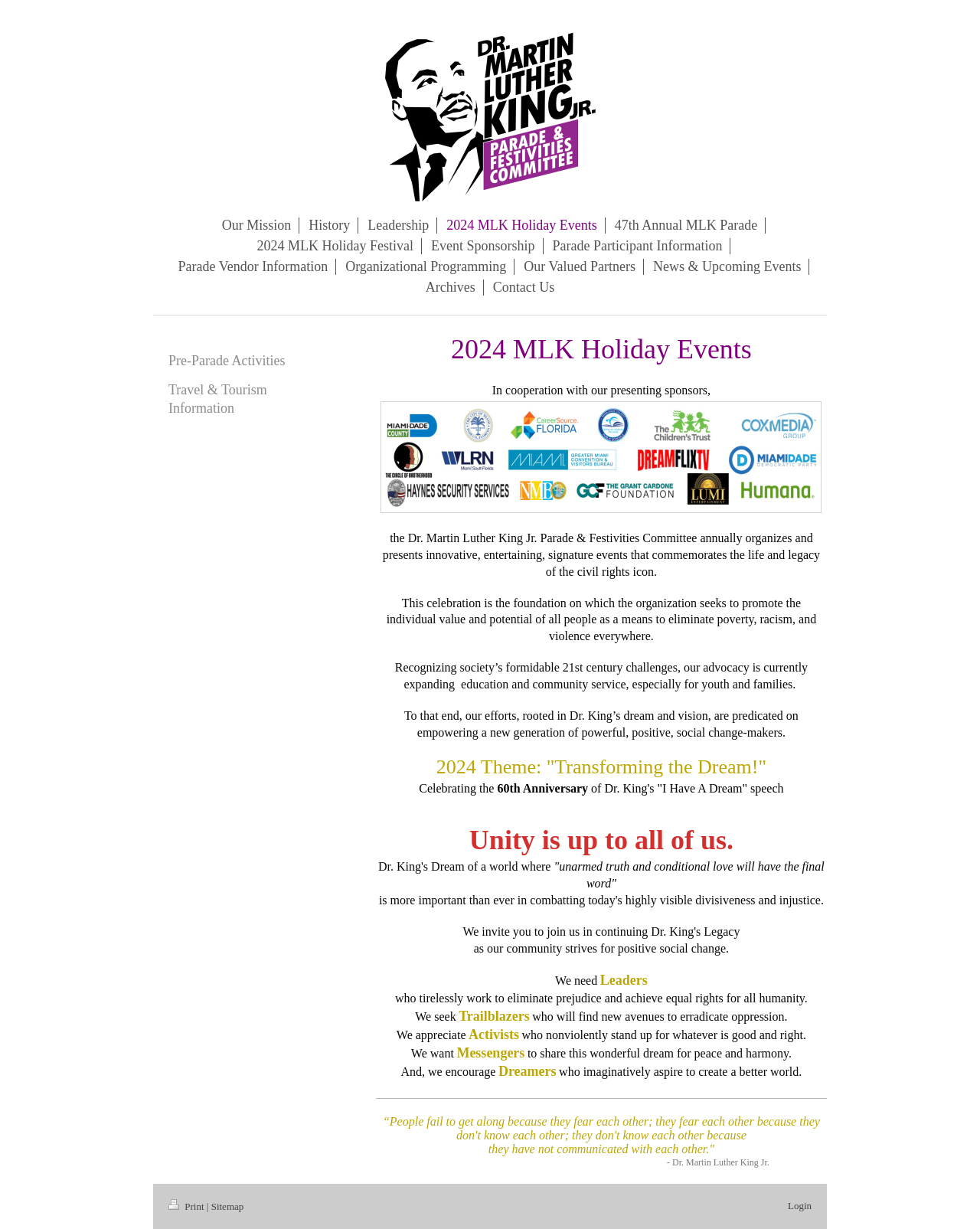Determine the bounding box coordinates of the element that should be clicked to execute the following command: "Click on Our Mission".

[0.219, 0.177, 0.306, 0.19]